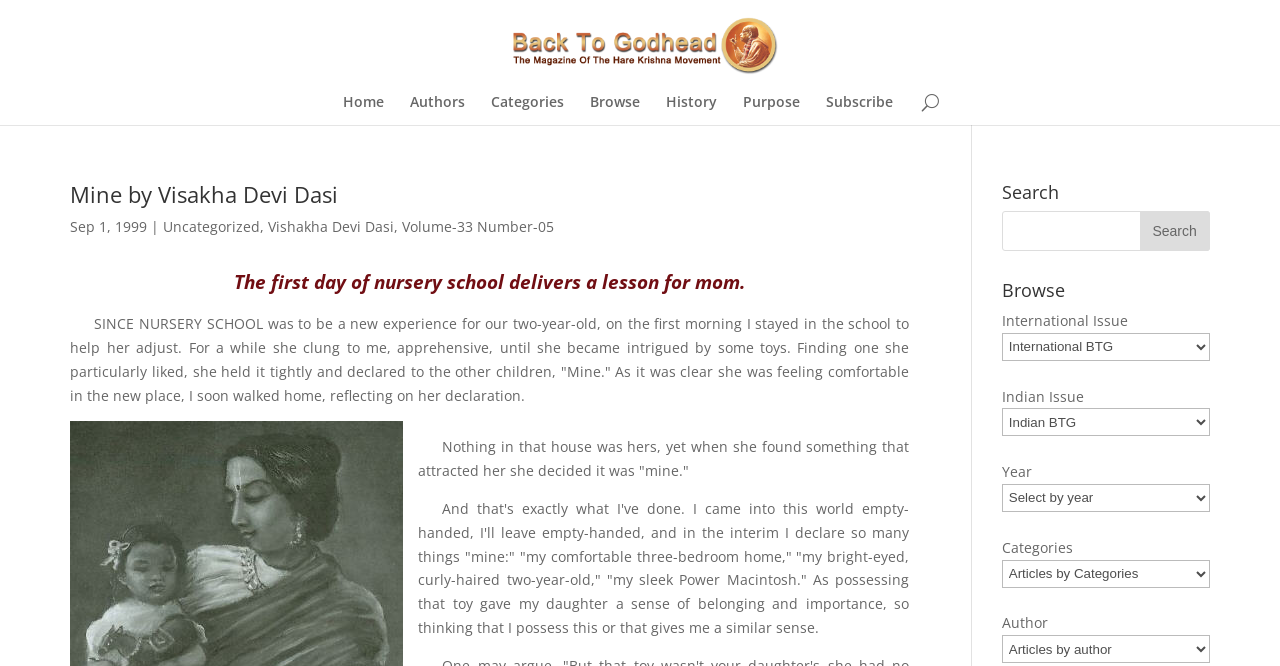Please locate the bounding box coordinates of the region I need to click to follow this instruction: "Read the article 'Mine by Visakha Devi Dasi'".

[0.055, 0.275, 0.71, 0.323]